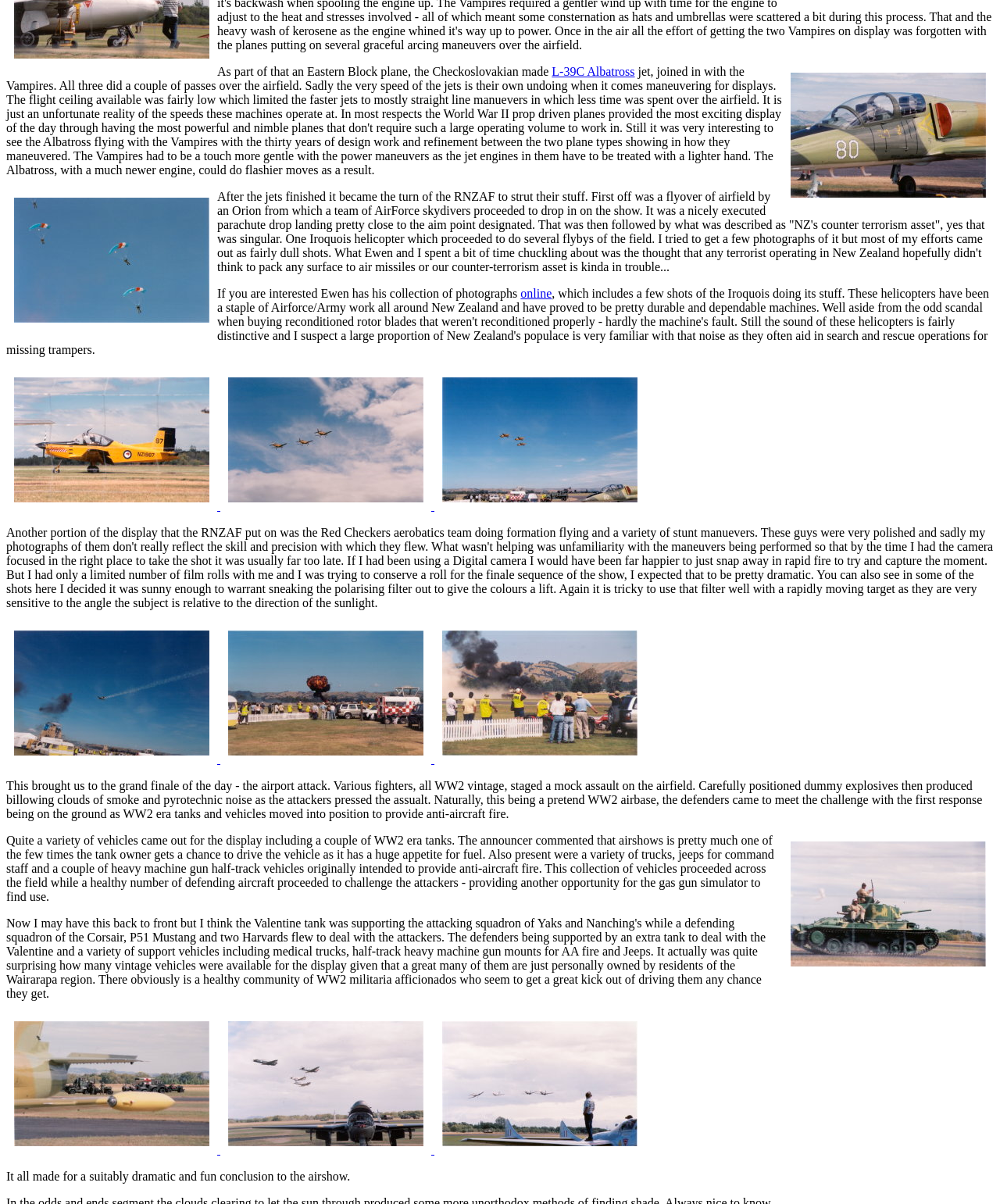What is the distinctive feature of the Corsair aircraft?
Please craft a detailed and exhaustive response to the question.

According to the text, the Corsair aircraft can be easily identified due to its distinctive bent wing configuration.